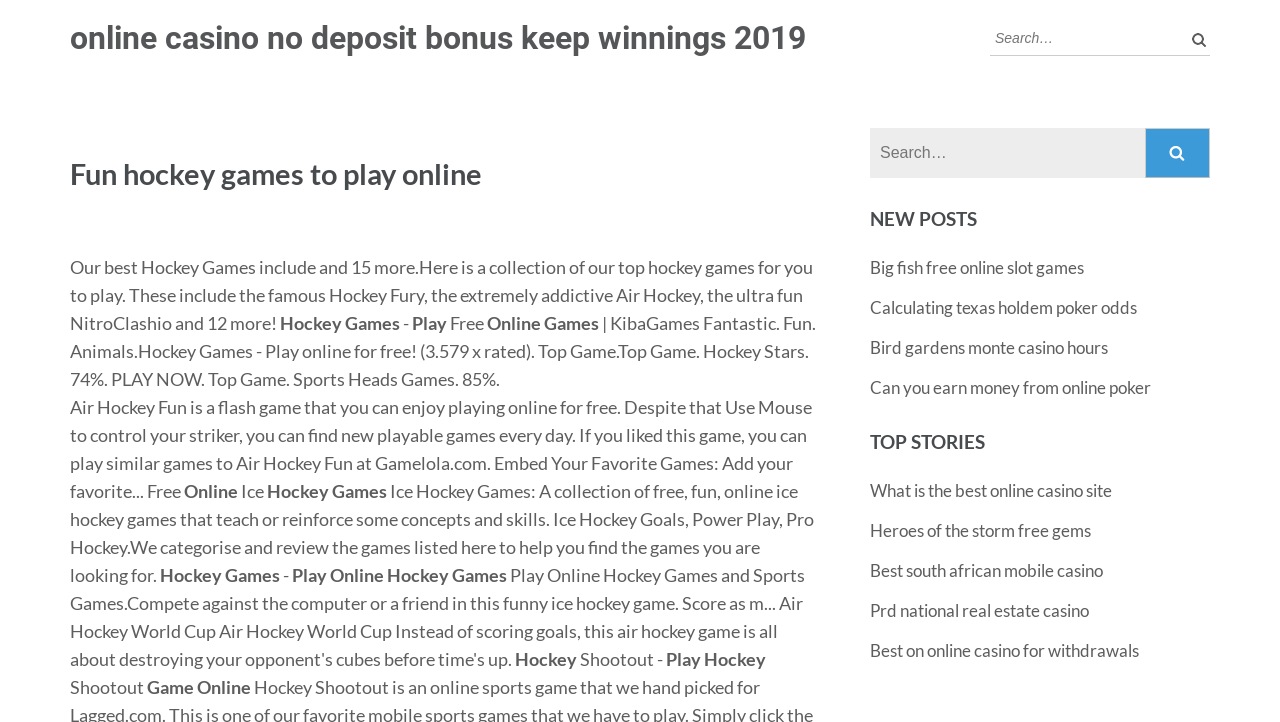Offer an extensive depiction of the webpage and its key elements.

This webpage is about fun hockey games to play online. At the top left corner, there is a link to "Skip to content" and a search bar with a button. Below the search bar, there is a heading that reads "Fun hockey games to play online" followed by a brief description of the webpage's content.

The main content of the webpage is divided into two sections. The left section contains a list of hockey games with brief descriptions, ratings, and a "Play Now" button. There are several games listed, including "Hockey Stars", "Sports Heads Games", and "Air Hockey Fun". Each game has a short description and a rating.

The right section of the webpage contains a list of links to other online casino and gaming-related articles, including "Big fish free online slot games", "Calculating texas holdem poker odds", and "Best south african mobile casino". There are also headings that separate the links into categories, such as "NEW POSTS" and "TOP STORIES".

At the bottom of the webpage, there is a complementary section that contains another search bar and a list of links to more online casino and gaming-related articles.